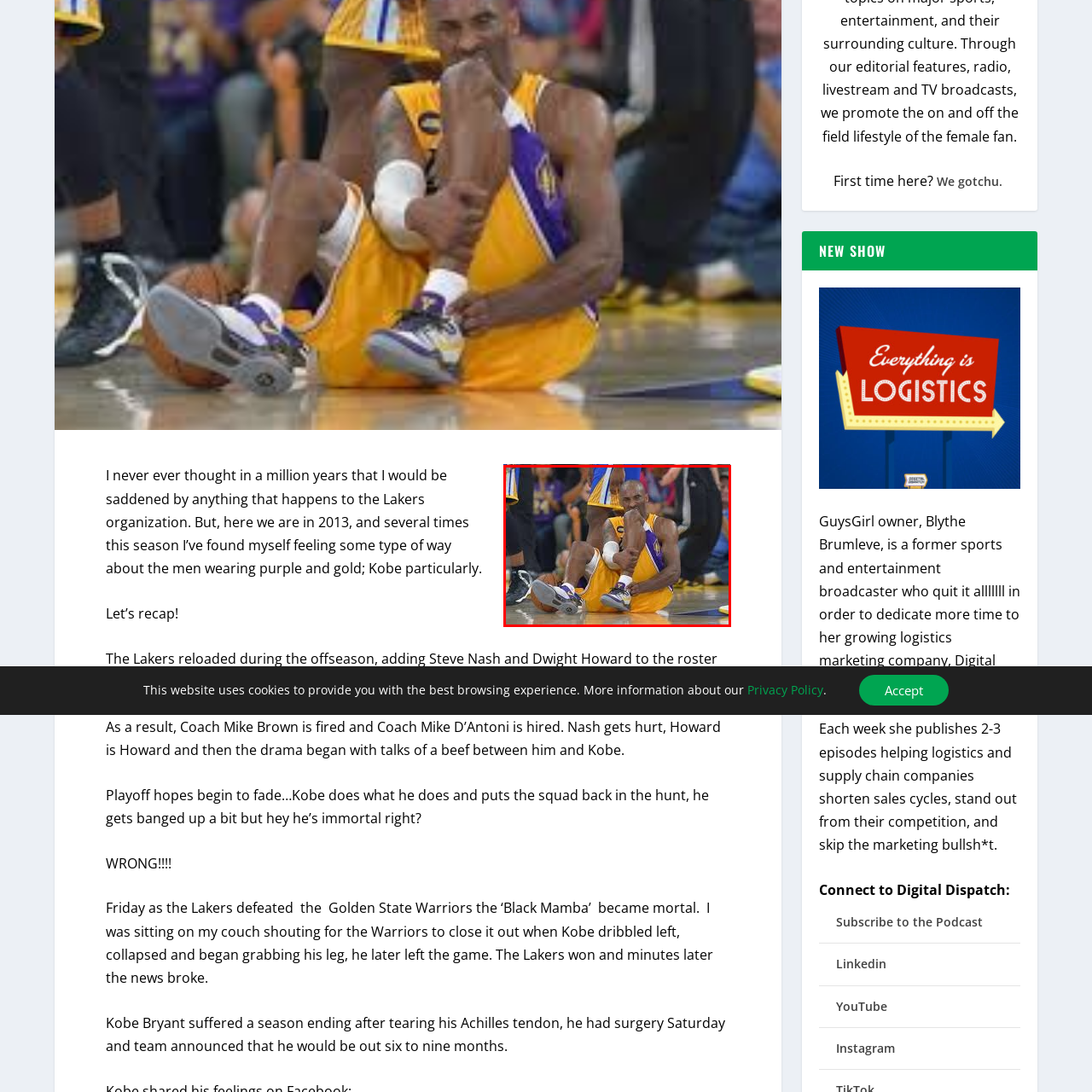Which team is the opposing team in this game?
Look closely at the image within the red bounding box and respond to the question with one word or a brief phrase.

Golden State Warriors